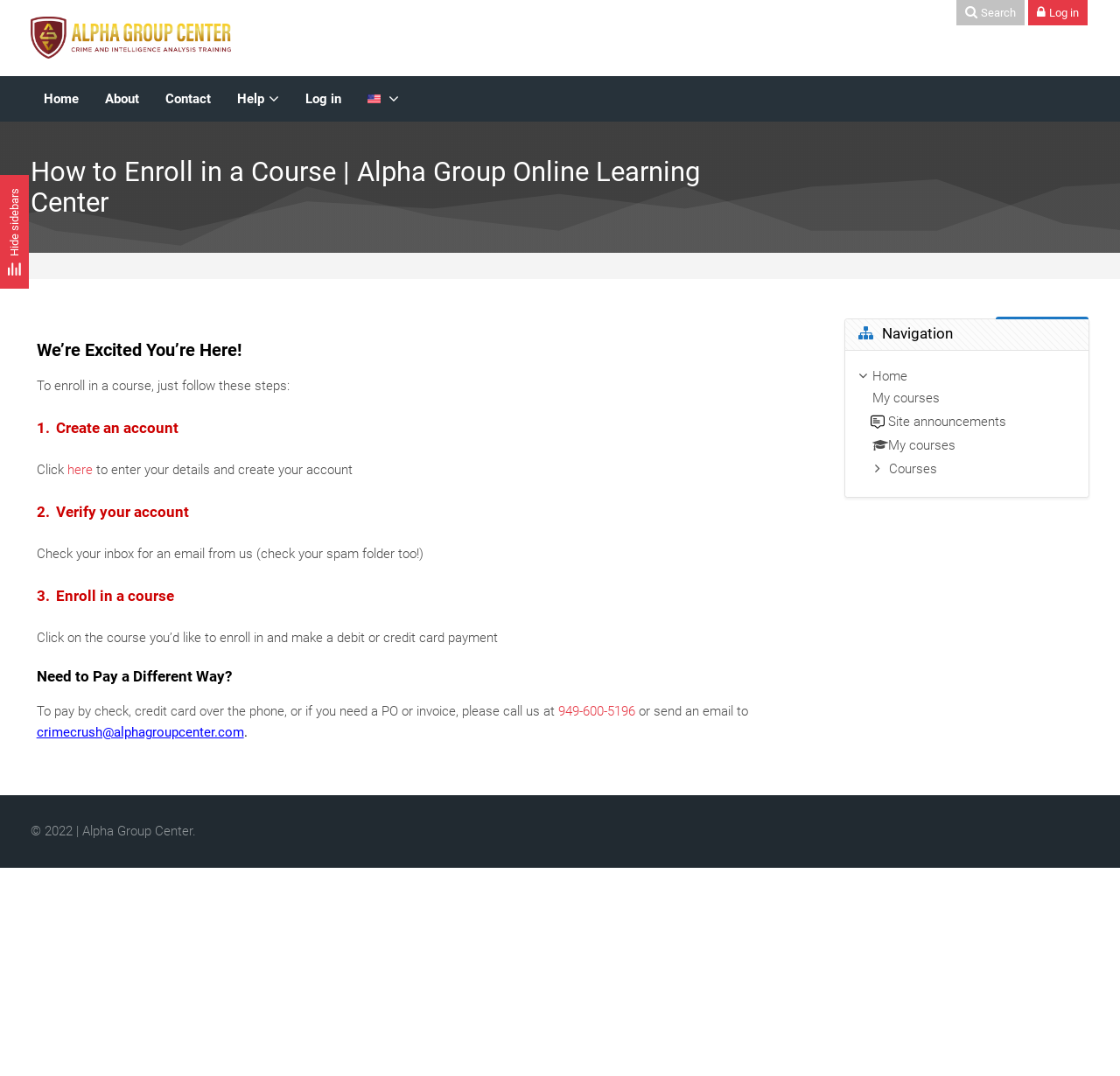What is the phone number to call for payment assistance?
Can you give a detailed and elaborate answer to the question?

I found the answer by reading the section 'Need to Pay a Different Way?' on the webpage, where the phone number is provided for payment assistance.